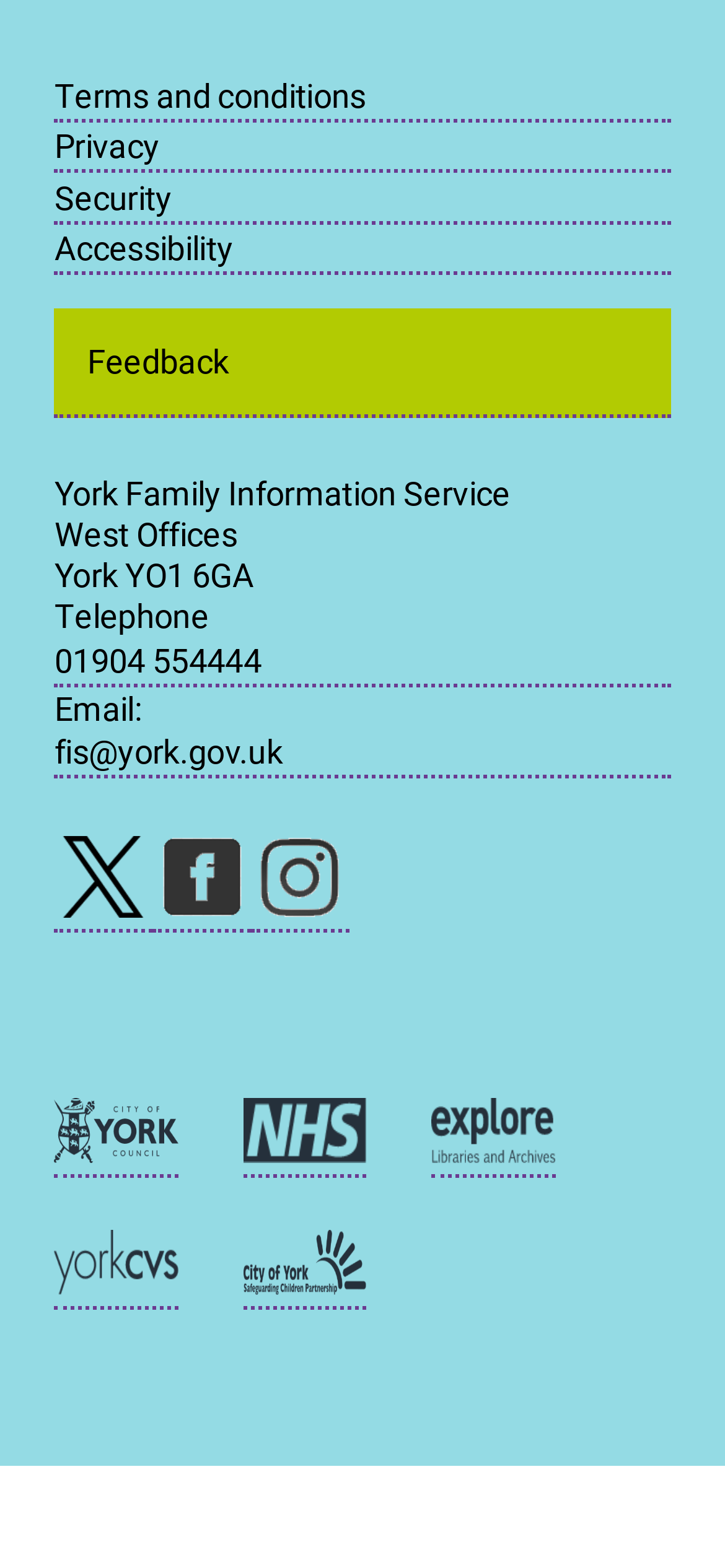Please identify the bounding box coordinates of the element's region that should be clicked to execute the following instruction: "Visit Facebook page". The bounding box coordinates must be four float numbers between 0 and 1, i.e., [left, top, right, bottom].

[0.211, 0.531, 0.346, 0.594]